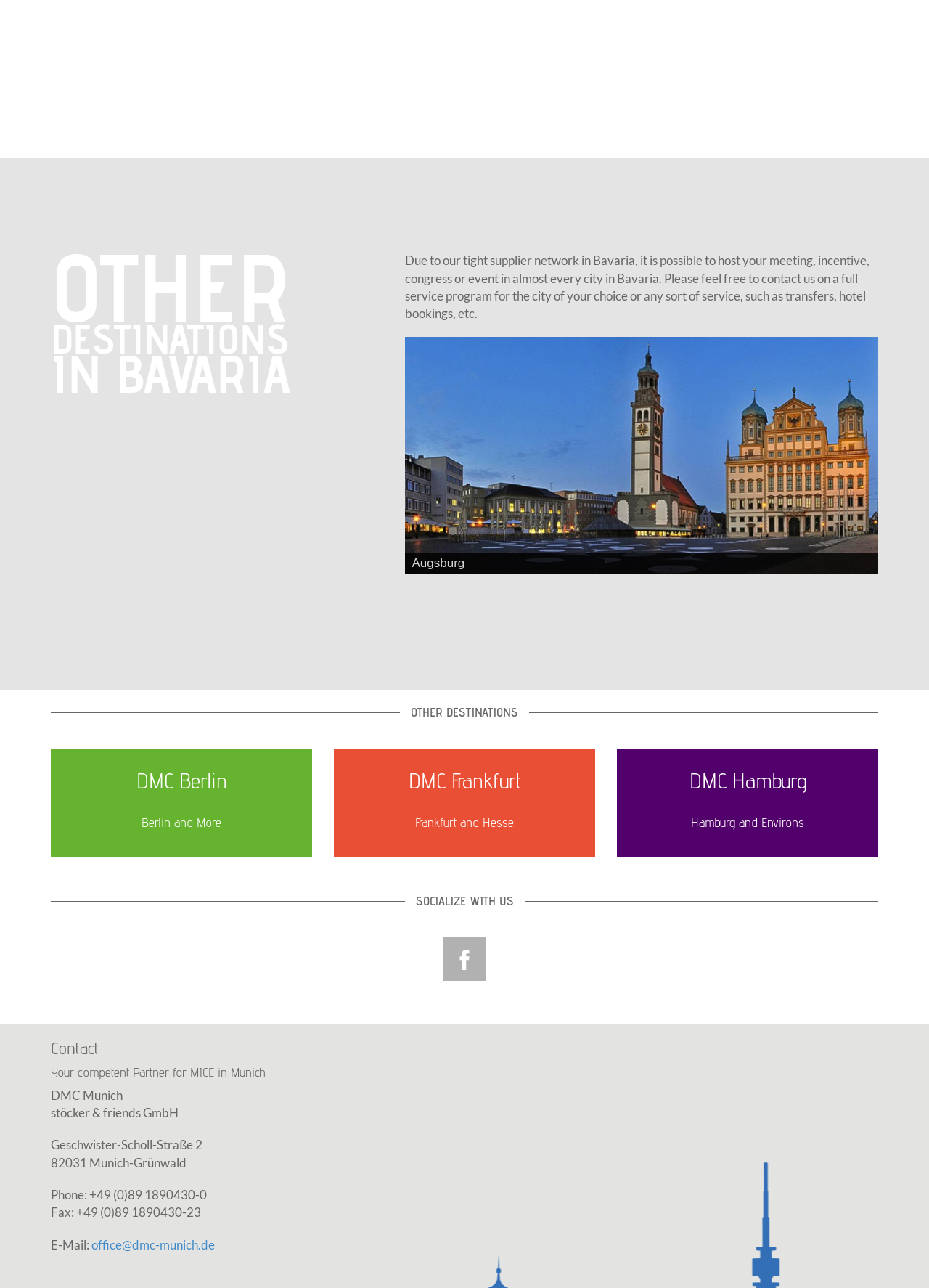Provide your answer in one word or a succinct phrase for the question: 
How many social media links are there?

1